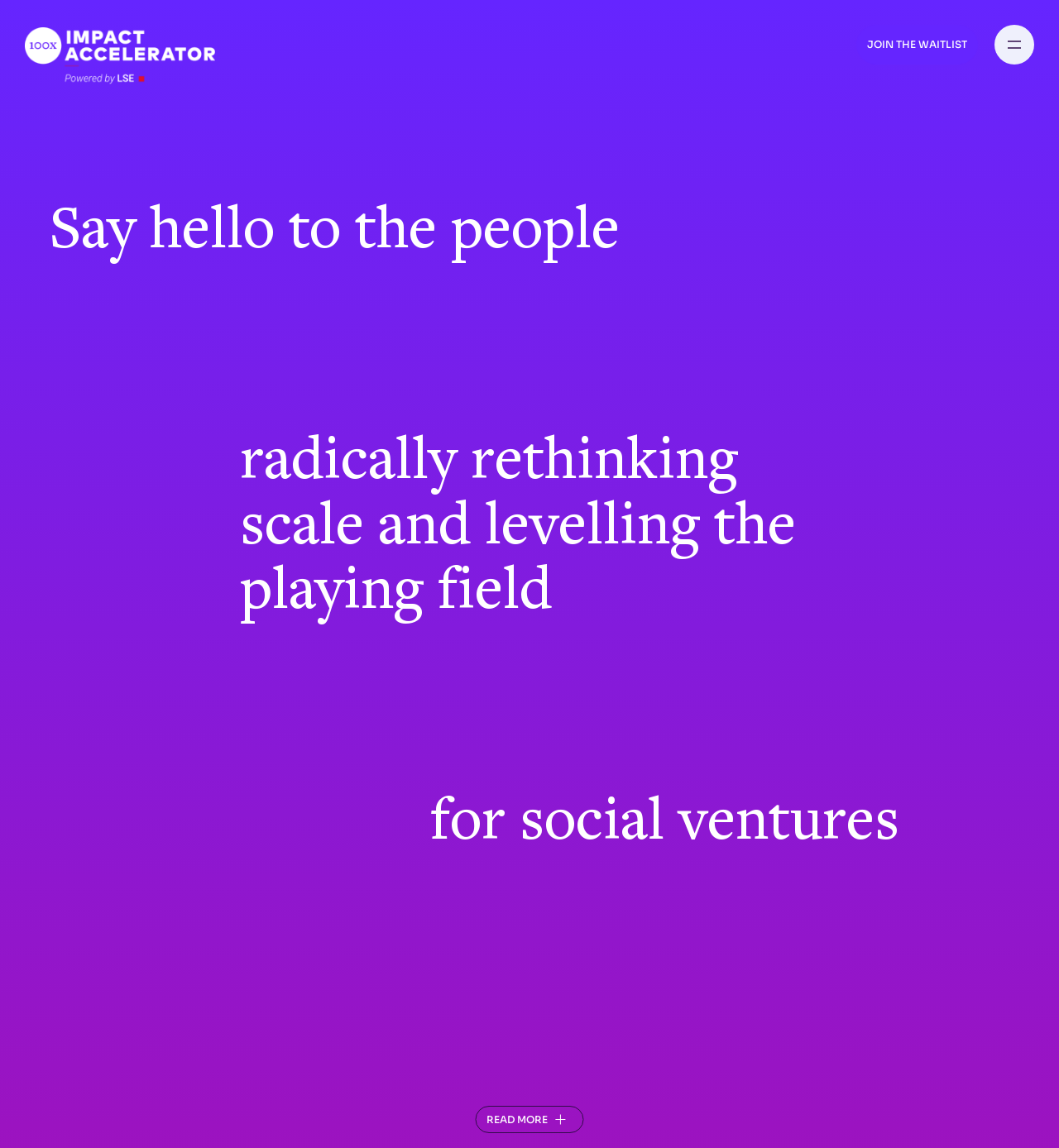Extract the primary headline from the webpage and present its text.

Meet our community of professionals